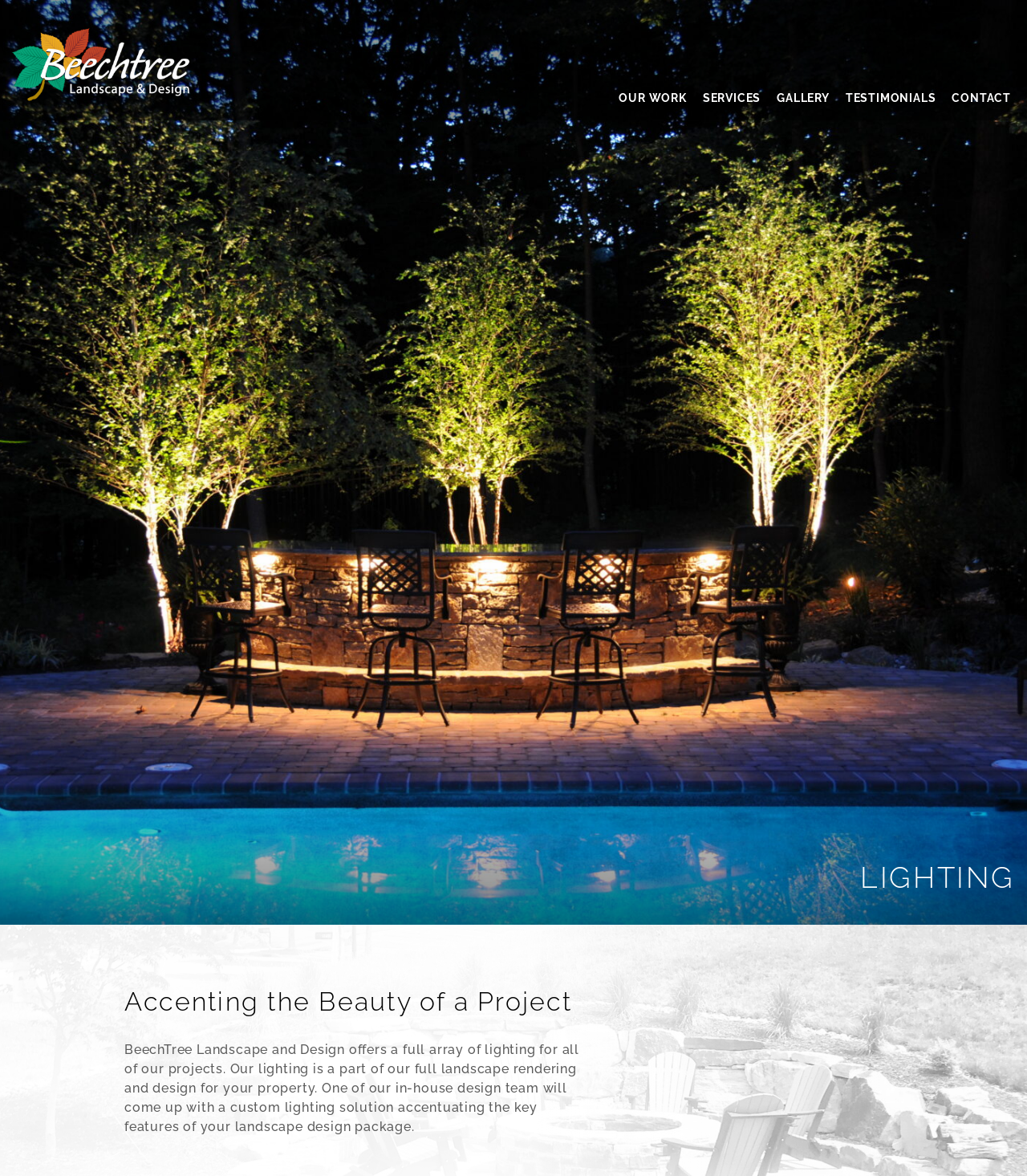Provide a brief response to the question using a single word or phrase: 
What is the scope of the lighting service?

All projects